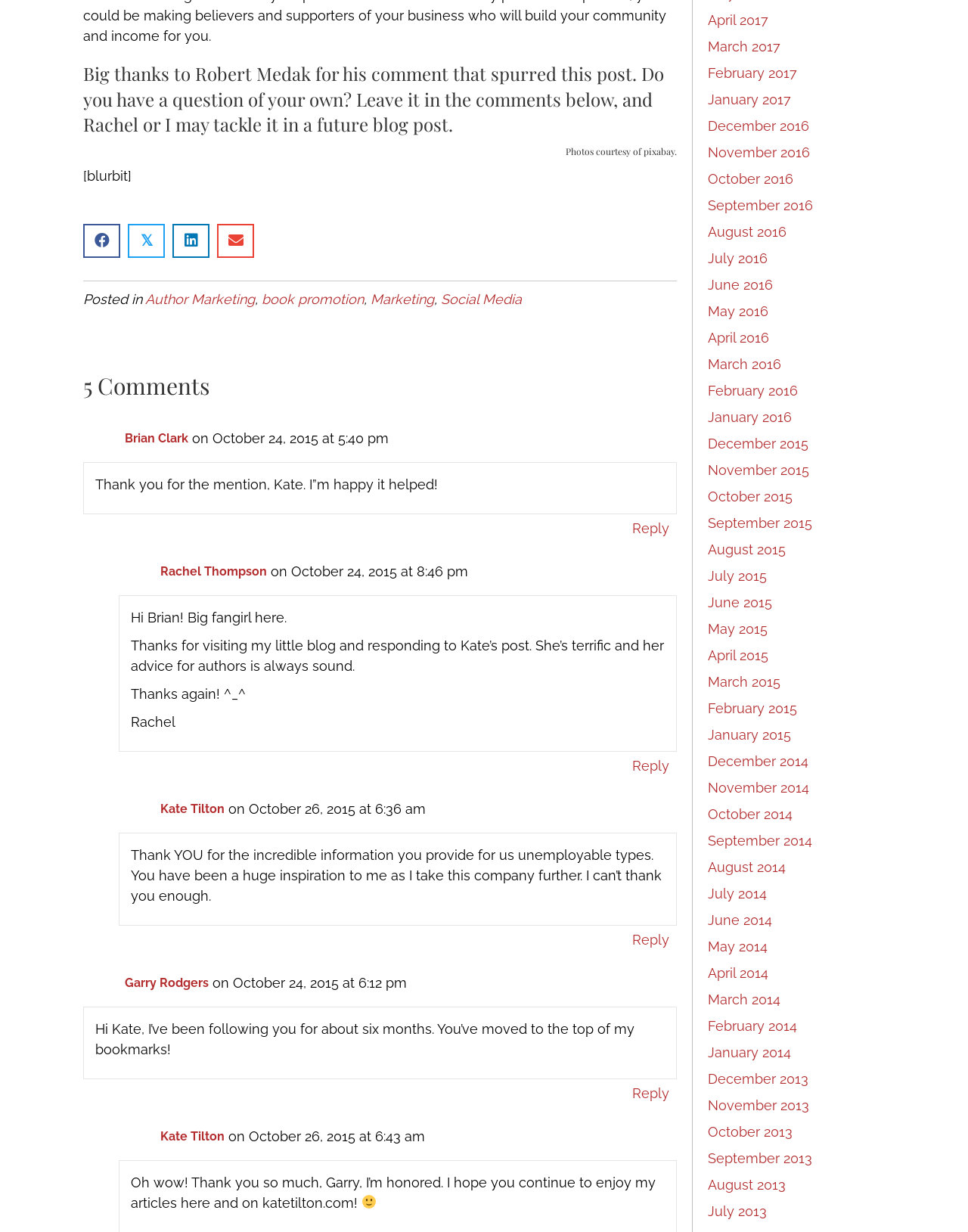Specify the bounding box coordinates of the region I need to click to perform the following instruction: "View posts from October 2015". The coordinates must be four float numbers in the range of 0 to 1, i.e., [left, top, right, bottom].

[0.731, 0.396, 0.819, 0.409]